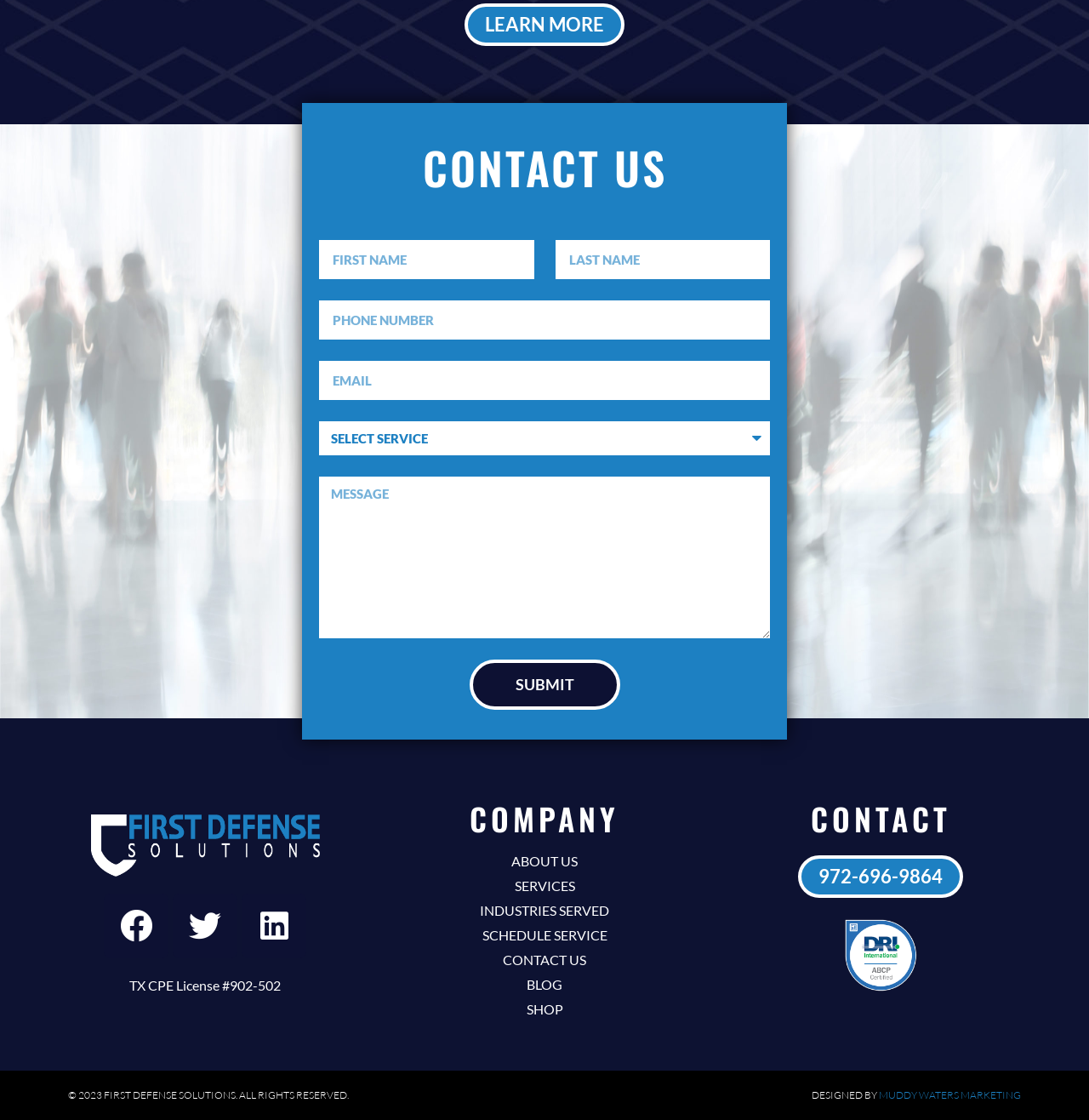Pinpoint the bounding box coordinates of the clickable element to carry out the following instruction: "click the SUBMIT button."

[0.431, 0.589, 0.569, 0.634]